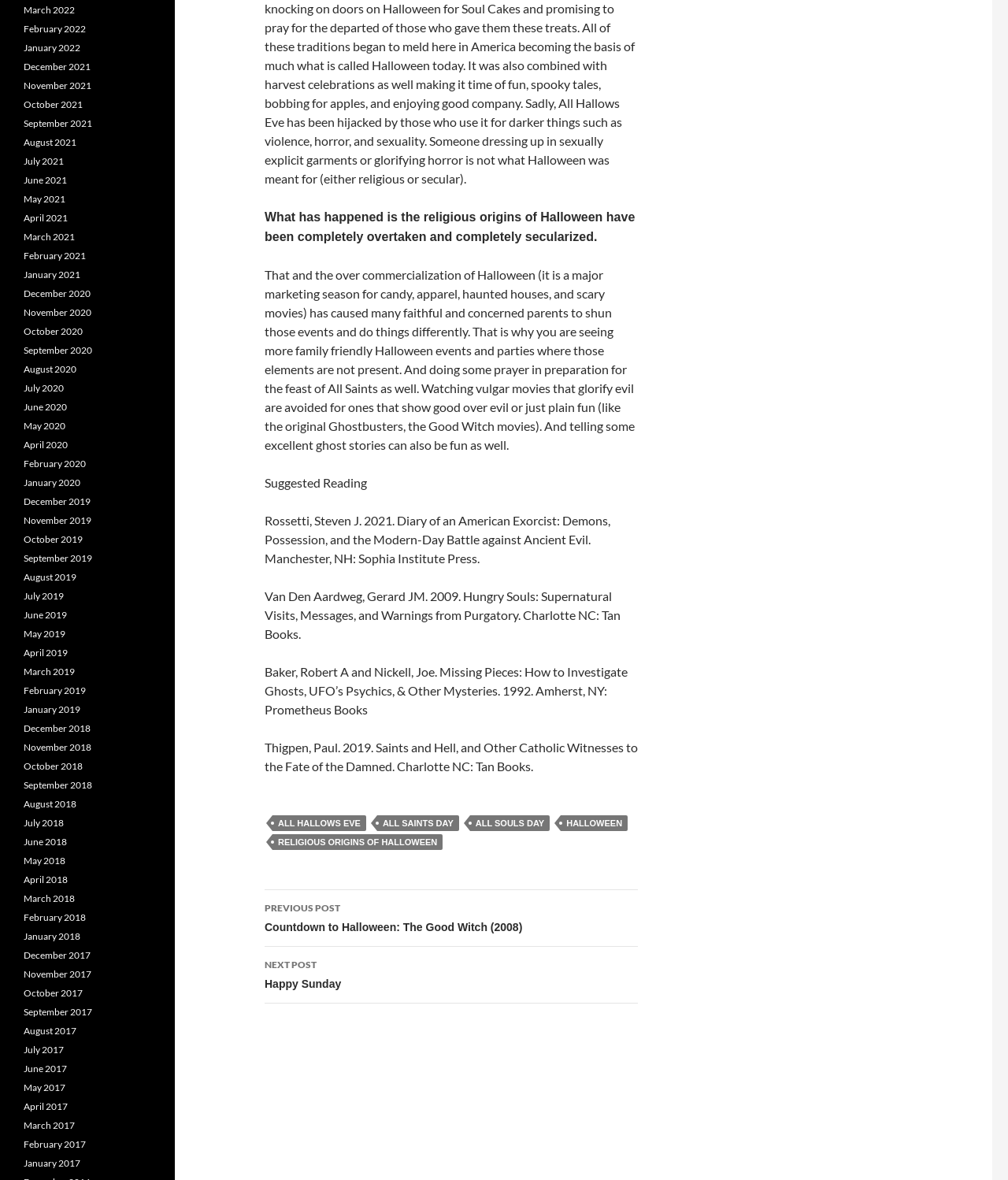Determine the bounding box coordinates for the HTML element mentioned in the following description: "All Hallows Eve". The coordinates should be a list of four floats ranging from 0 to 1, represented as [left, top, right, bottom].

[0.27, 0.691, 0.363, 0.704]